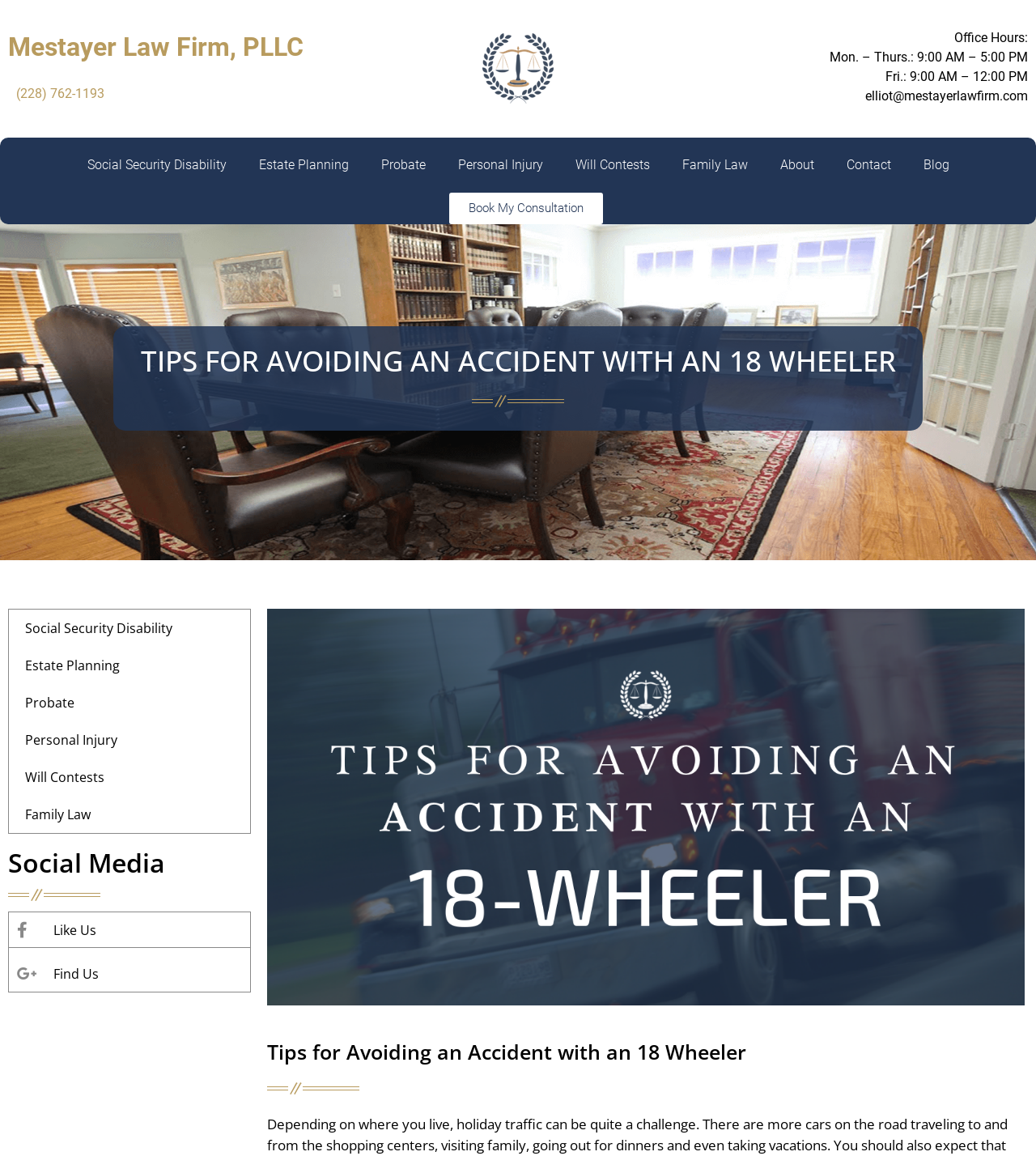Highlight the bounding box coordinates of the region I should click on to meet the following instruction: "Follow the museum on Twitter".

None